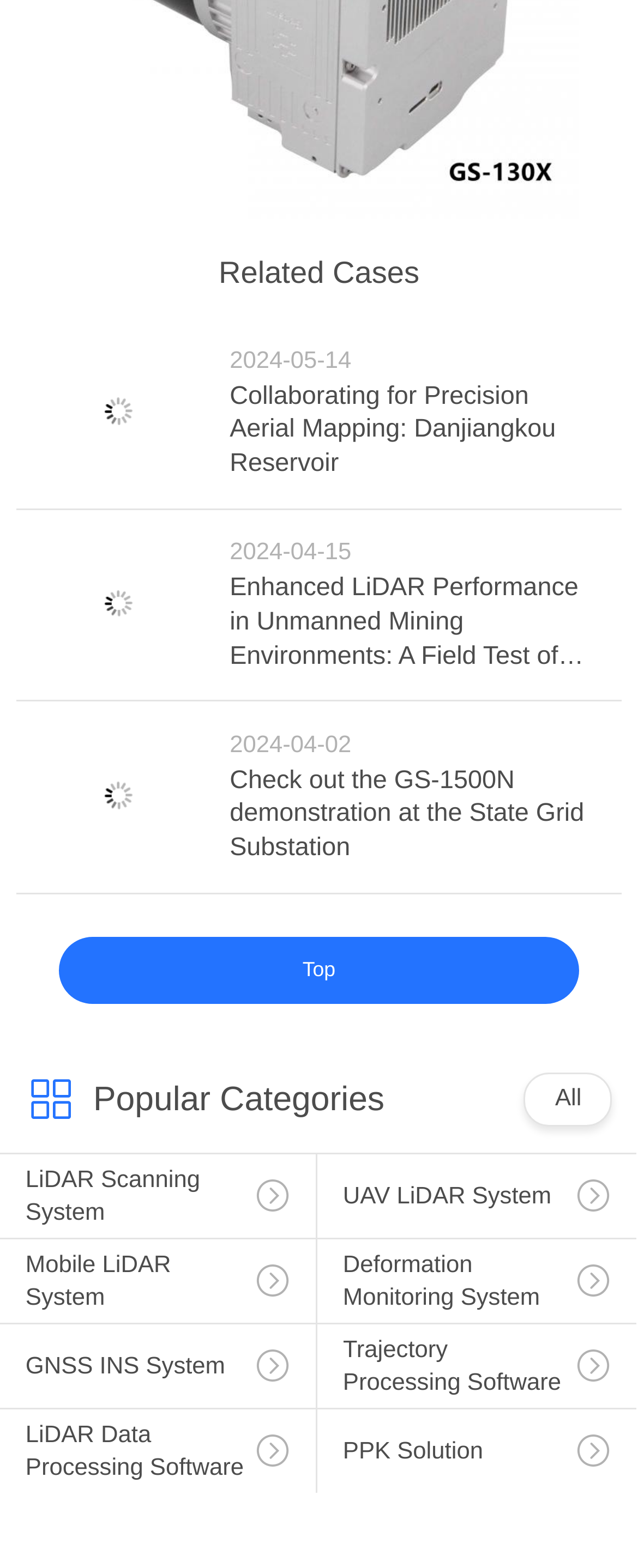Please mark the clickable region by giving the bounding box coordinates needed to complete this instruction: "Read the case about Enhanced LiDAR Performance in Unmanned Mining Environments: A Field Test of the GS-130X Multi-Platform System".

[0.36, 0.365, 0.933, 0.43]